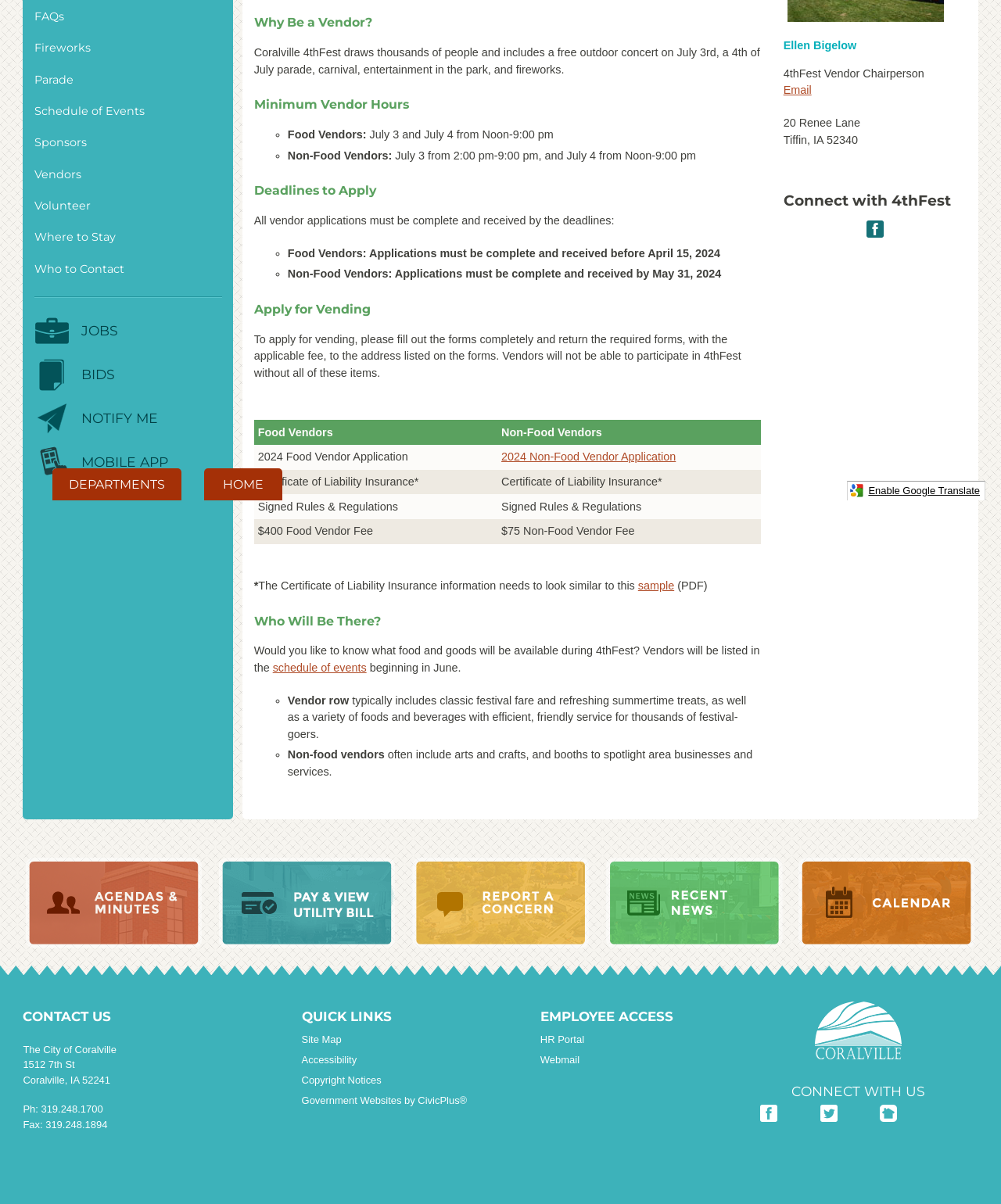Please provide the bounding box coordinate of the region that matches the element description: Webmail. Coordinates should be in the format (top-left x, top-left y, bottom-right x, bottom-right y) and all values should be between 0 and 1.

[0.54, 0.875, 0.579, 0.885]